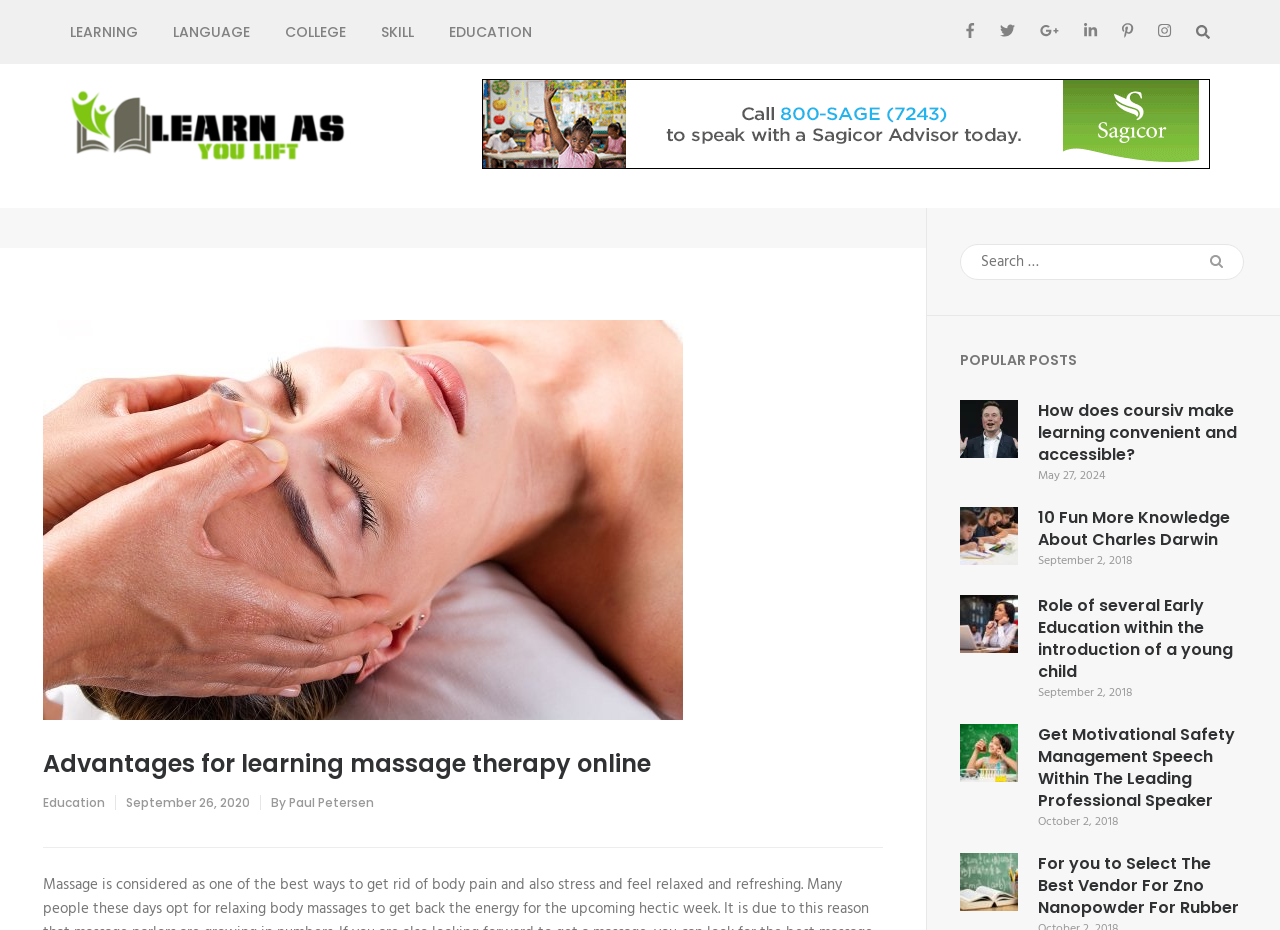Can you specify the bounding box coordinates for the region that should be clicked to fulfill this instruction: "Check the popular post 'How does coursiv make learning convenient and accessible?'".

[0.811, 0.429, 0.966, 0.501]